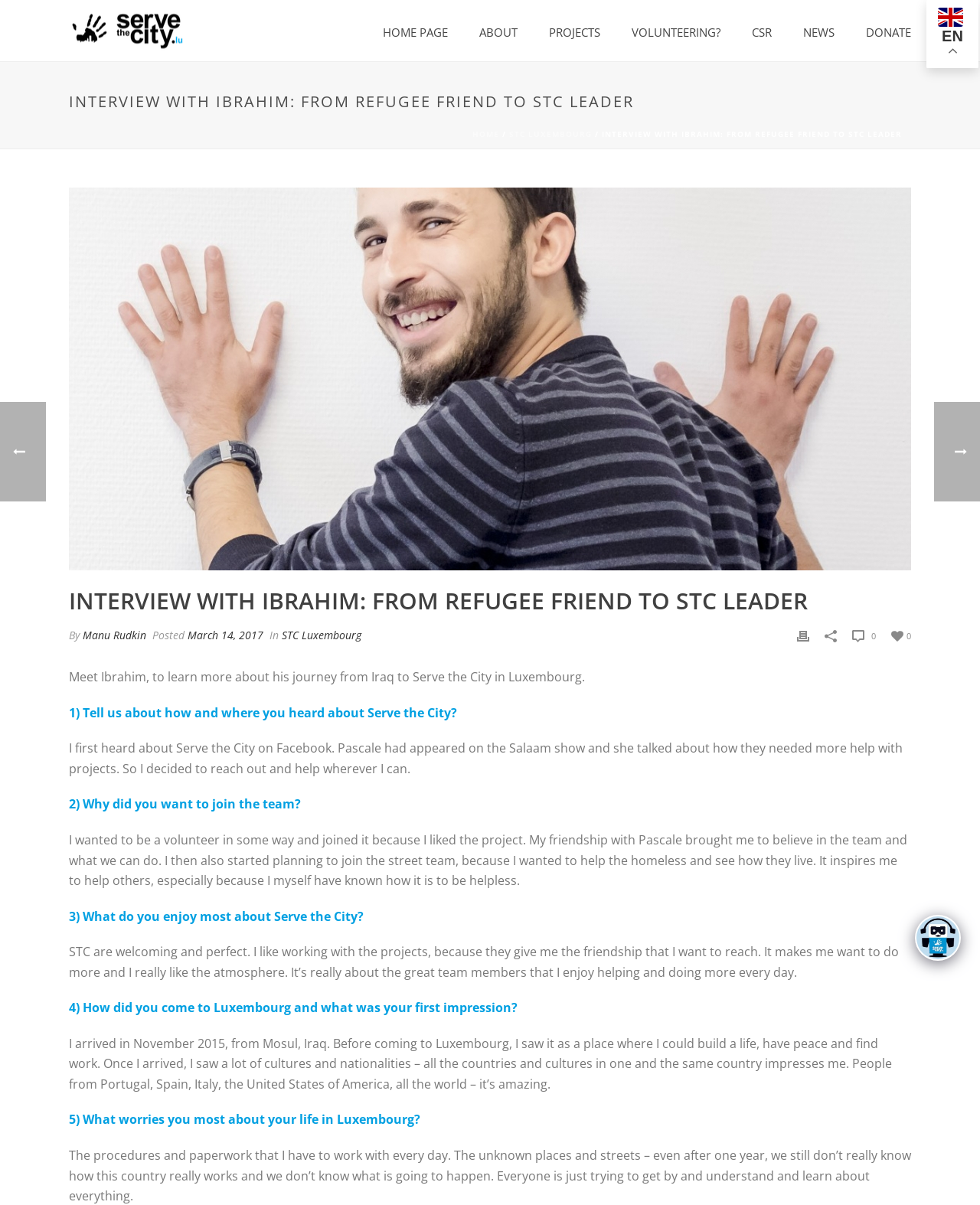Give the bounding box coordinates for the element described by: "March 14, 2017".

[0.191, 0.521, 0.269, 0.533]